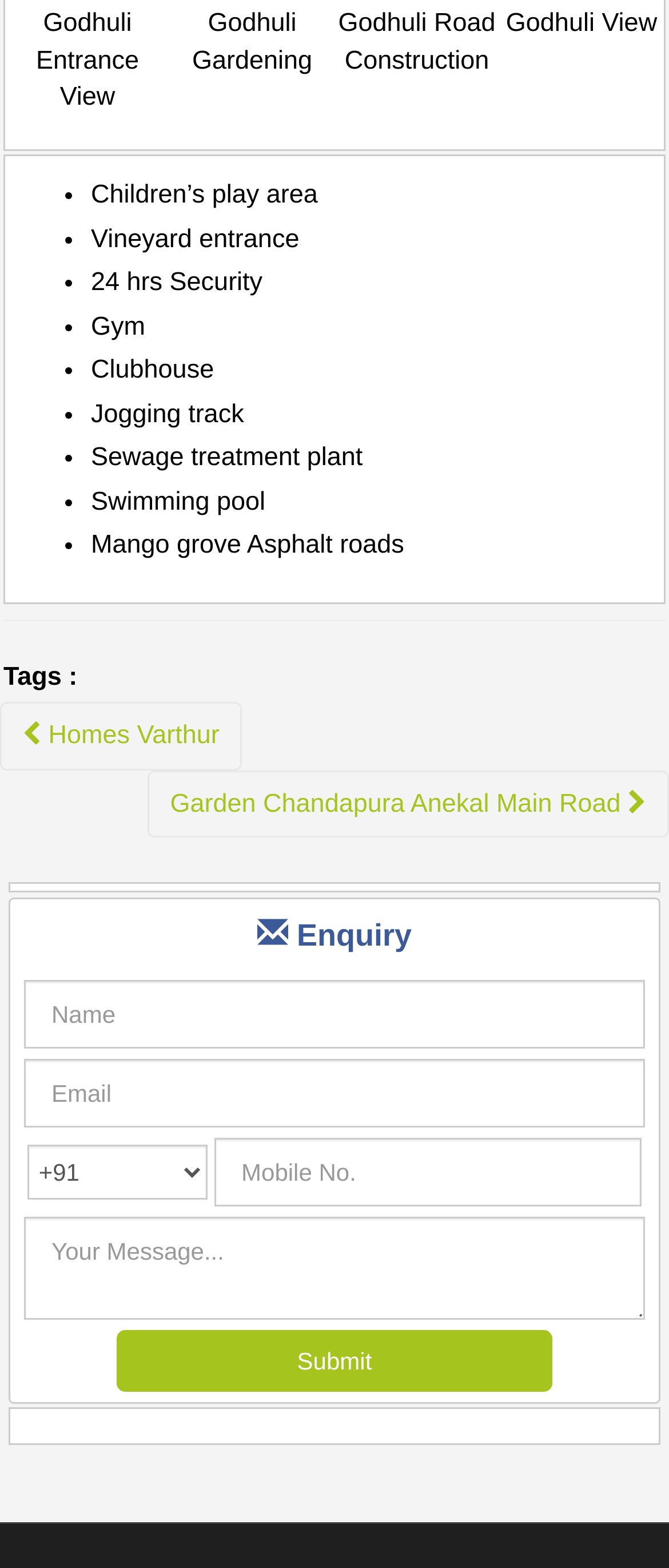Given the description "Menu", determine the bounding box of the corresponding UI element.

None